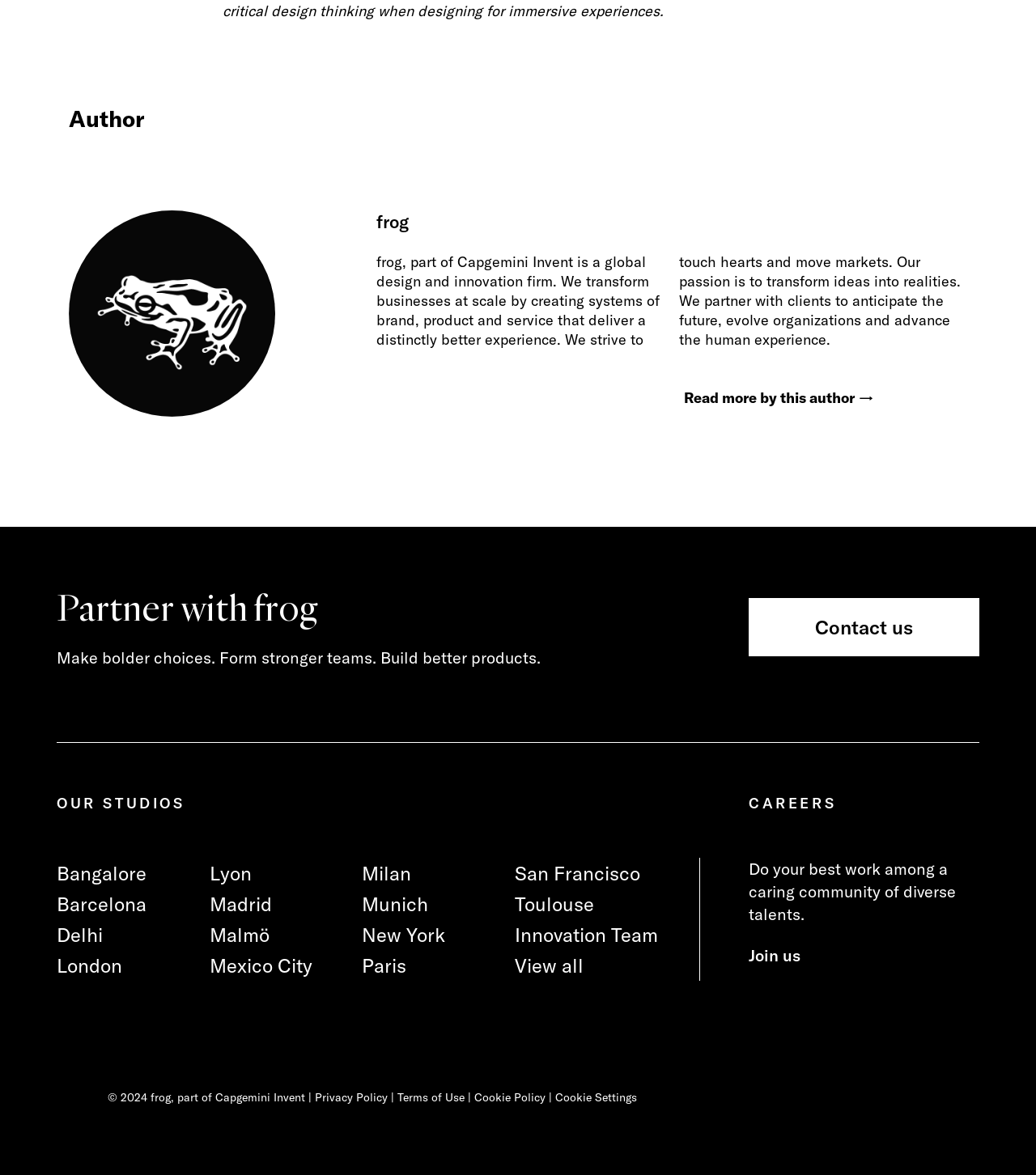Using the provided element description, identify the bounding box coordinates as (top-left x, top-left y, bottom-right x, bottom-right y). Ensure all values are between 0 and 1. Description: Contact us

[0.723, 0.509, 0.945, 0.559]